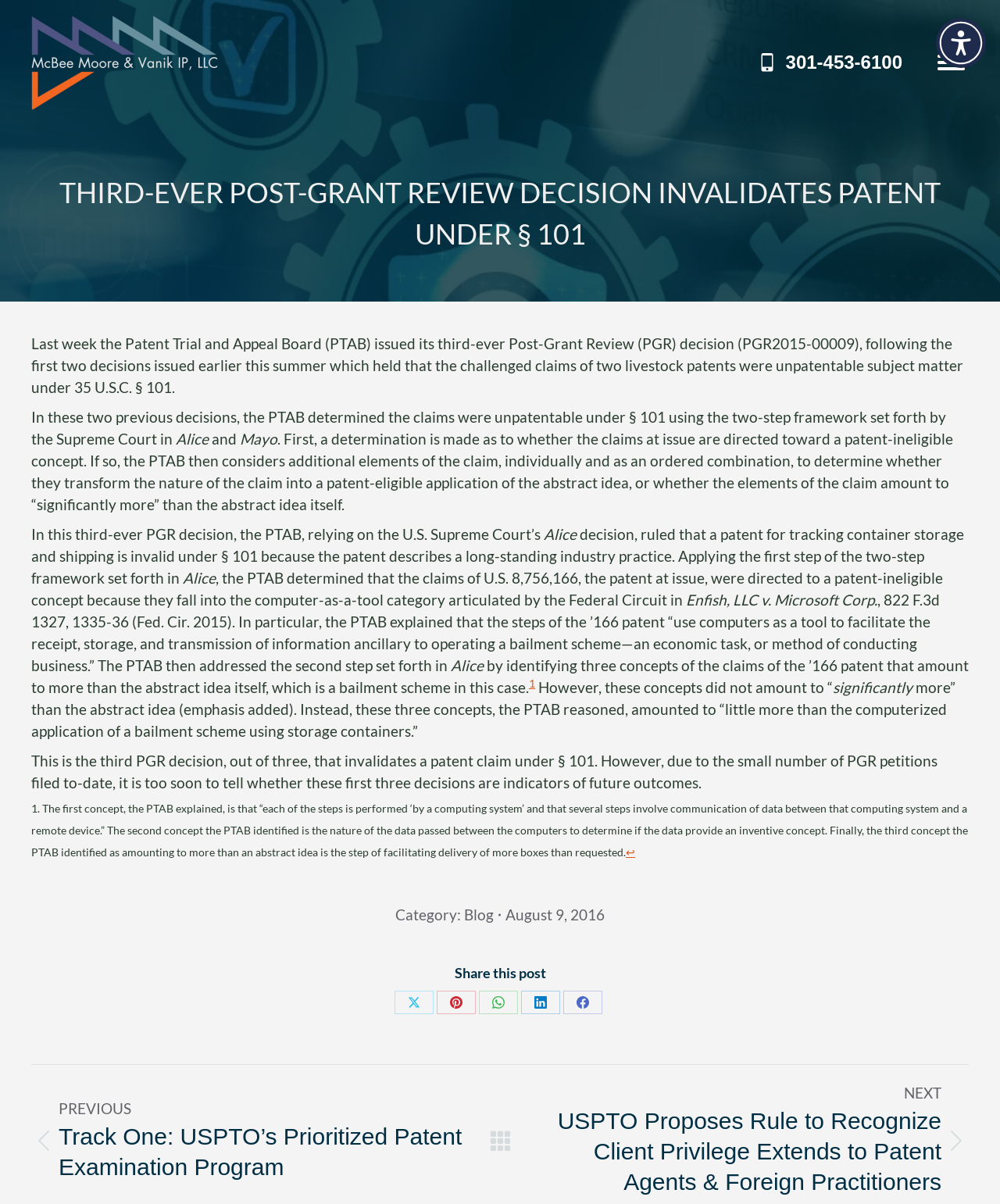Provide the bounding box coordinates for the UI element that is described as: "Go to Top".

[0.961, 0.798, 0.992, 0.824]